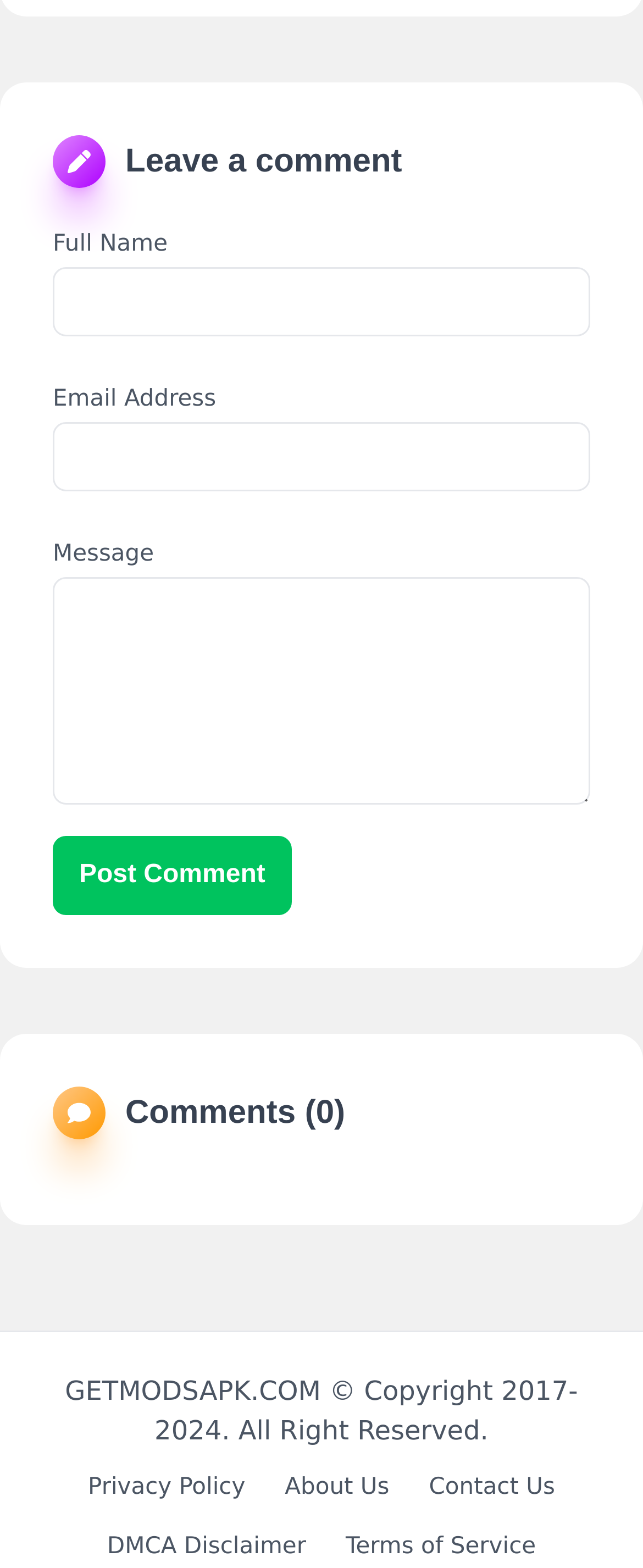How many links are present in the footer section?
Answer the question with a single word or phrase, referring to the image.

5